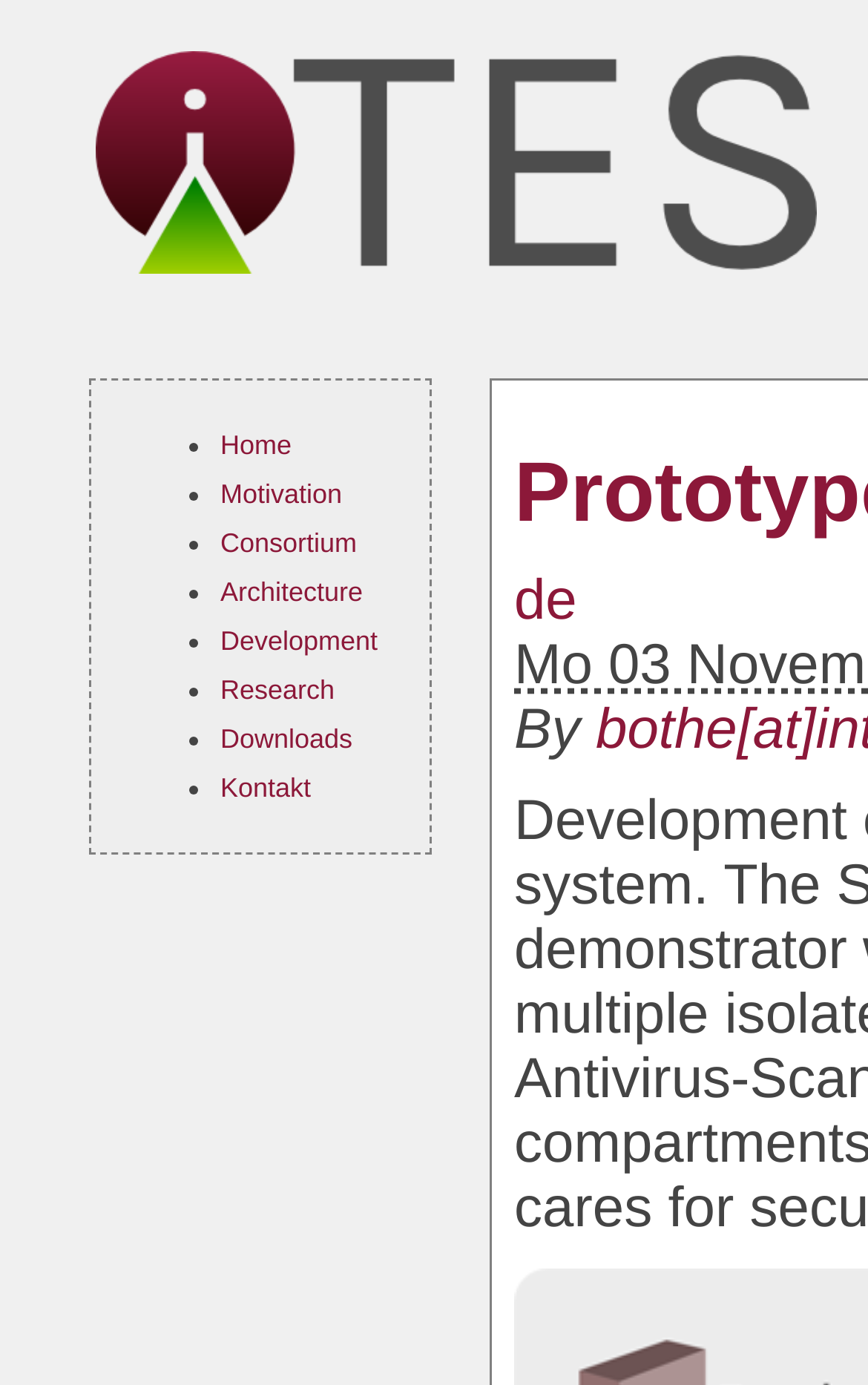Identify and extract the main heading of the webpage.

iTES - Innovative Trustworthy Endpoint Security